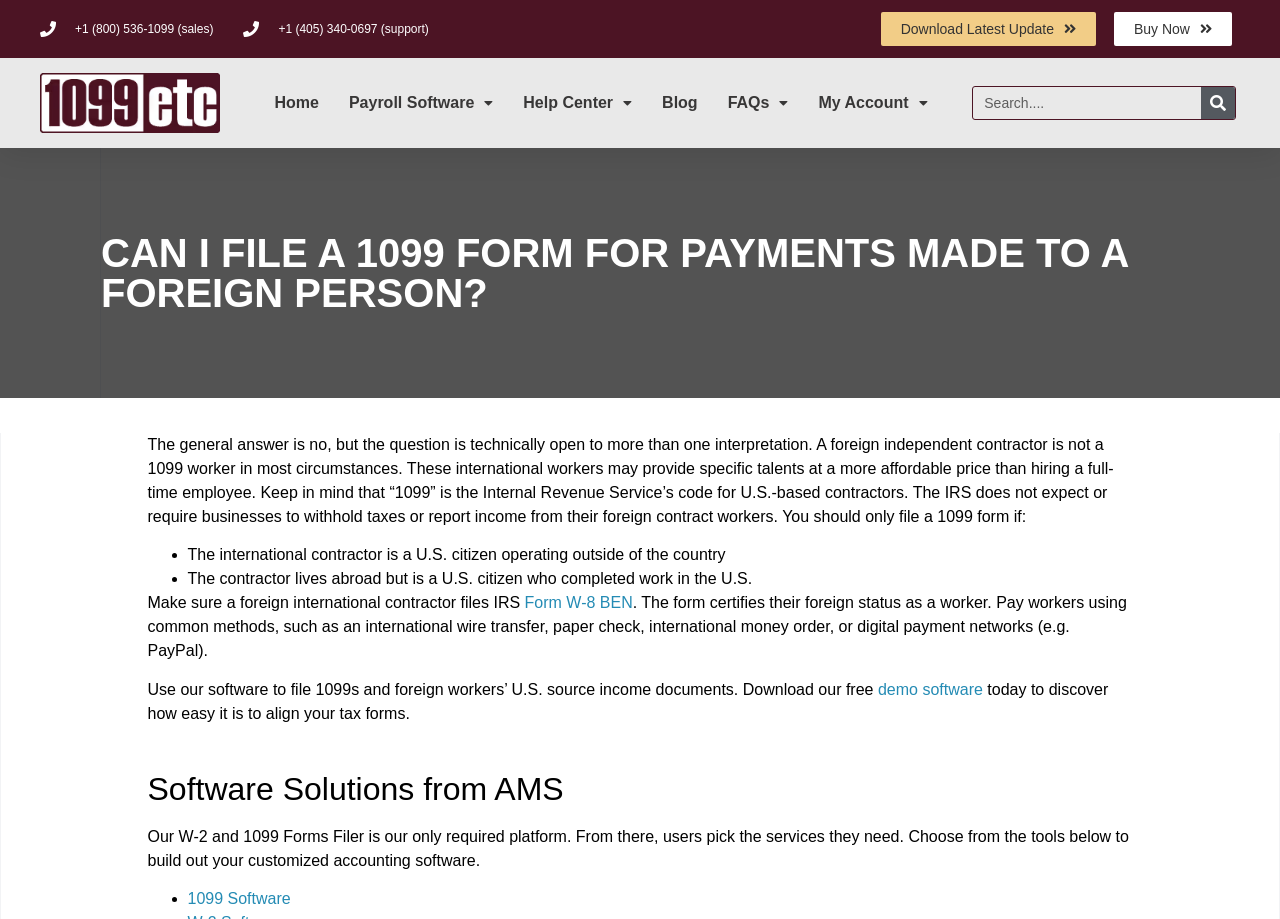What form should a foreign international contractor file with the IRS?
Refer to the image and provide a concise answer in one word or phrase.

Form W-8 BEN